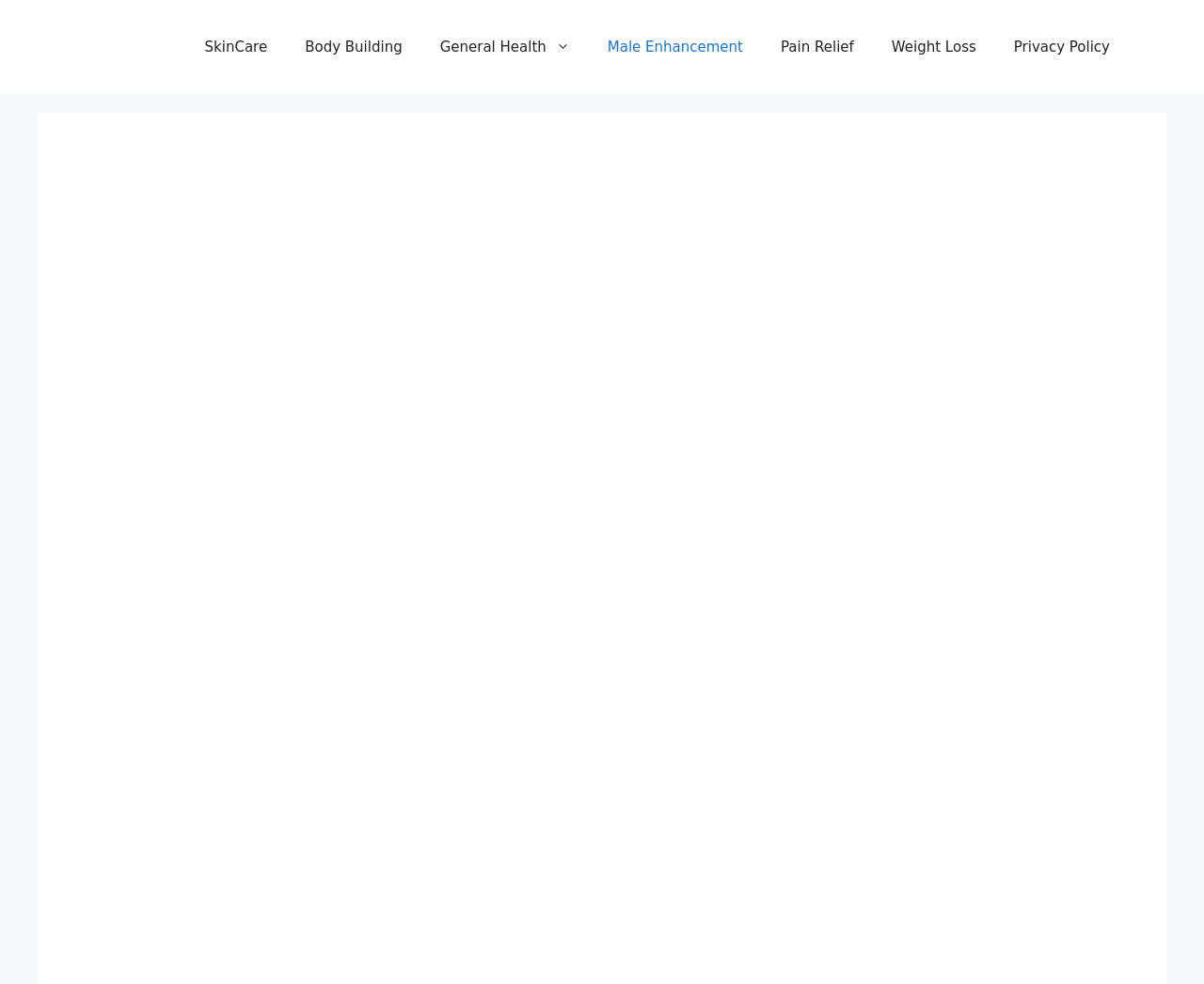Please answer the following question as detailed as possible based on the image: 
What is the category of the link 'Body Building'?

By analyzing the navigation bar, I found a link named 'Body Building', which is categorized under the same section as other links like 'SkinCare', 'General Health', etc. Therefore, the category of the link 'Body Building' is 'Body Building' itself.